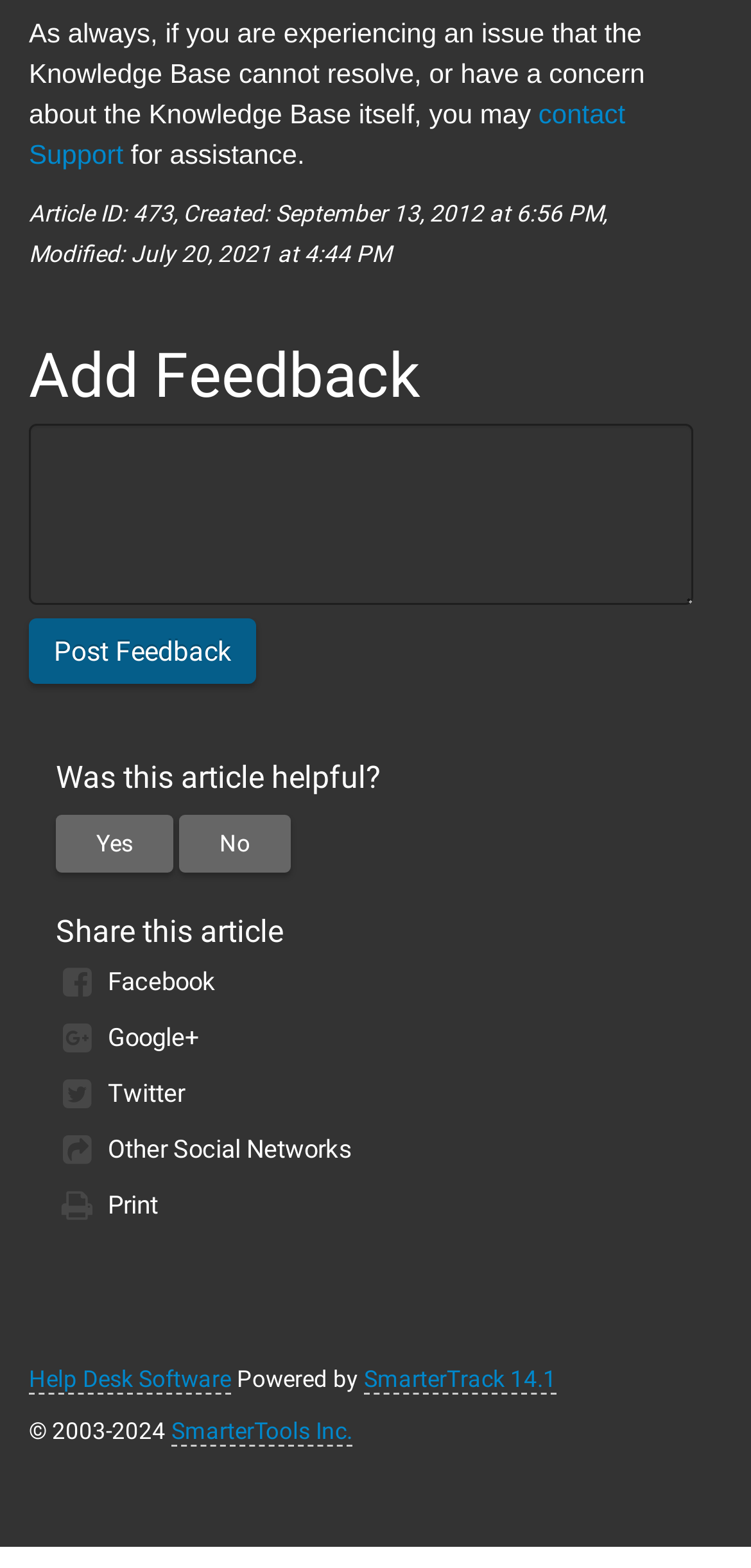What is the software used to power the Help Desk?
Provide a fully detailed and comprehensive answer to the question.

The software used to power the Help Desk is mentioned in the footer of the webpage as 'Powered by SmarterTrack 14.1'.